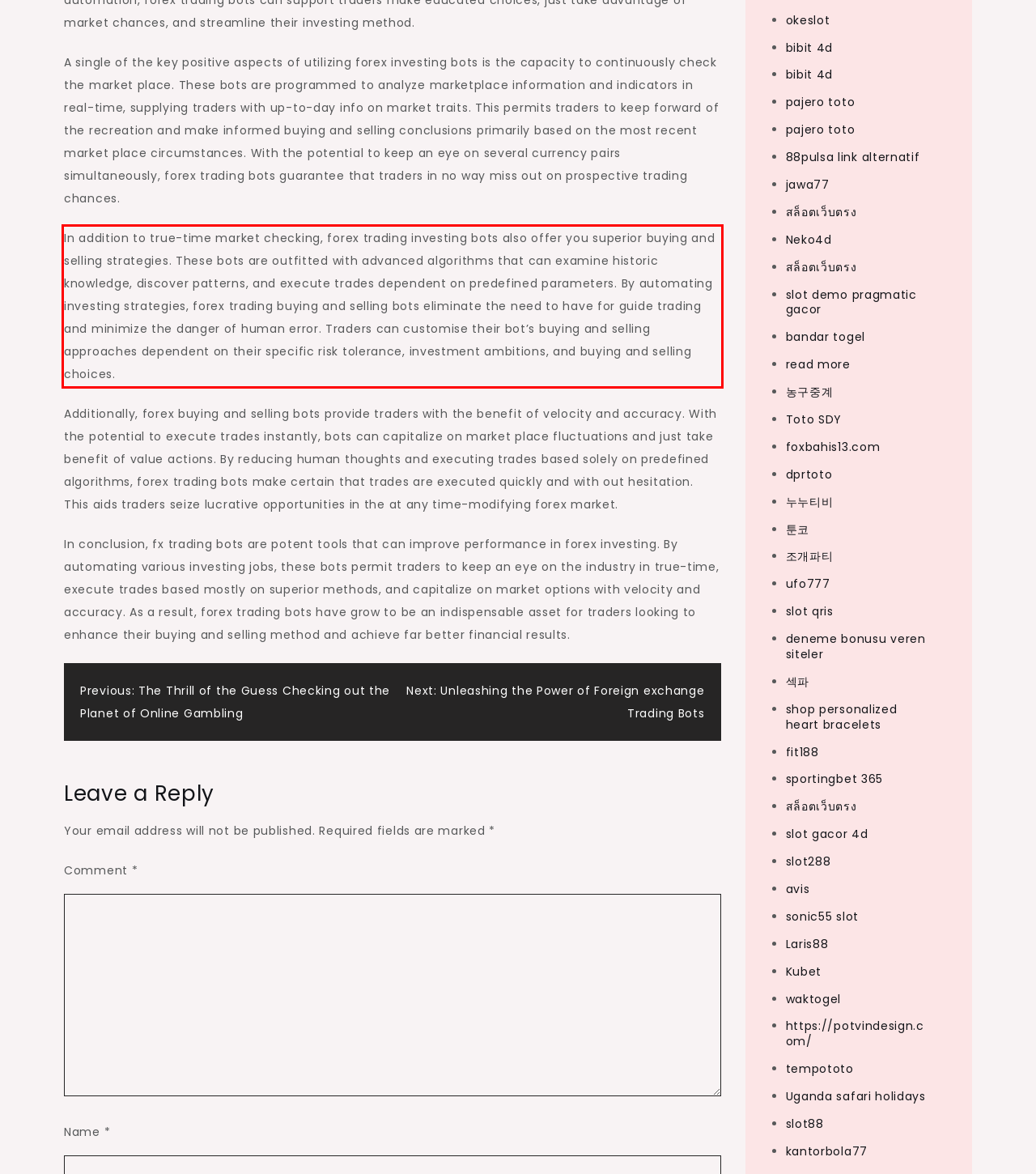You are looking at a screenshot of a webpage with a red rectangle bounding box. Use OCR to identify and extract the text content found inside this red bounding box.

In addition to true-time market checking, forex trading investing bots also offer you superior buying and selling strategies. These bots are outfitted with advanced algorithms that can examine historic knowledge, discover patterns, and execute trades dependent on predefined parameters. By automating investing strategies, forex trading buying and selling bots eliminate the need to have for guide trading and minimize the danger of human error. Traders can customise their bot’s buying and selling approaches dependent on their specific risk tolerance, investment ambitions, and buying and selling choices.